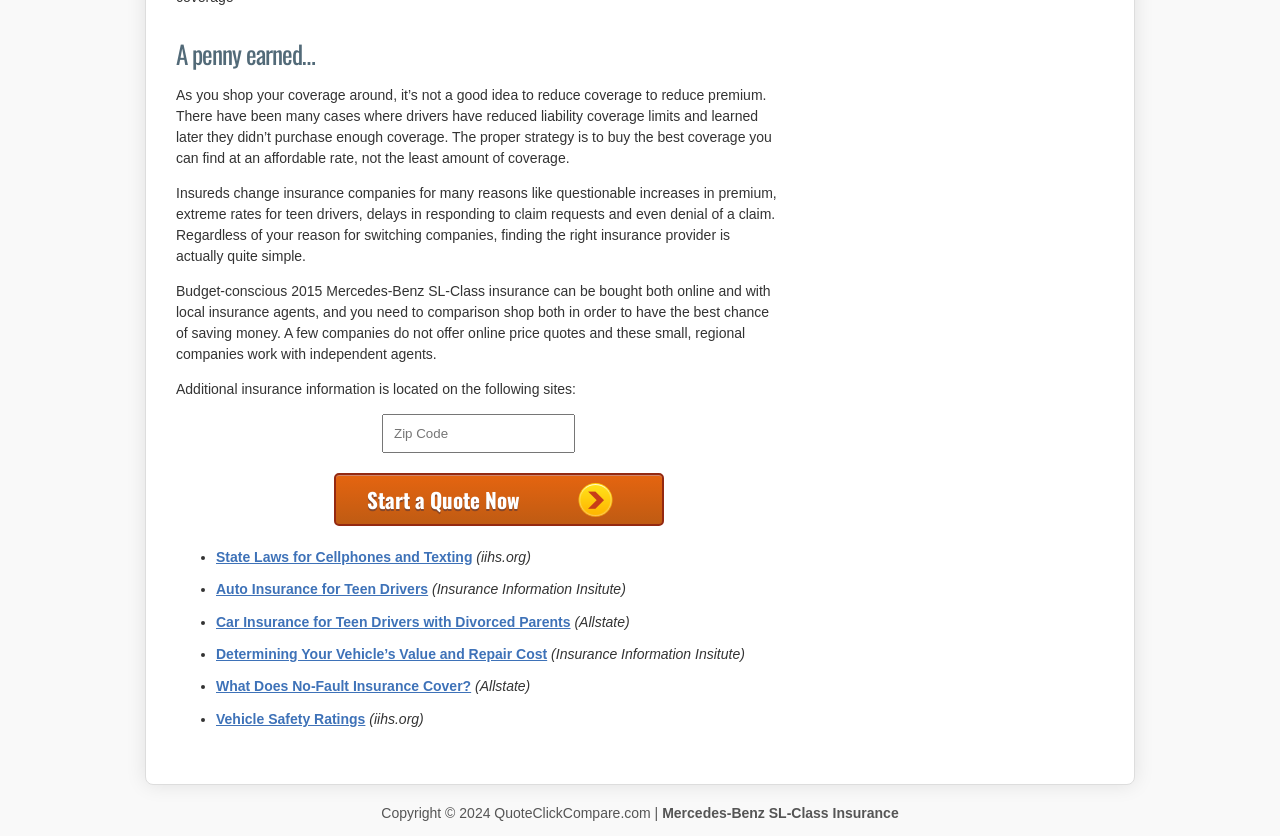Respond to the question below with a single word or phrase:
What is the topic of the webpage?

Insurance